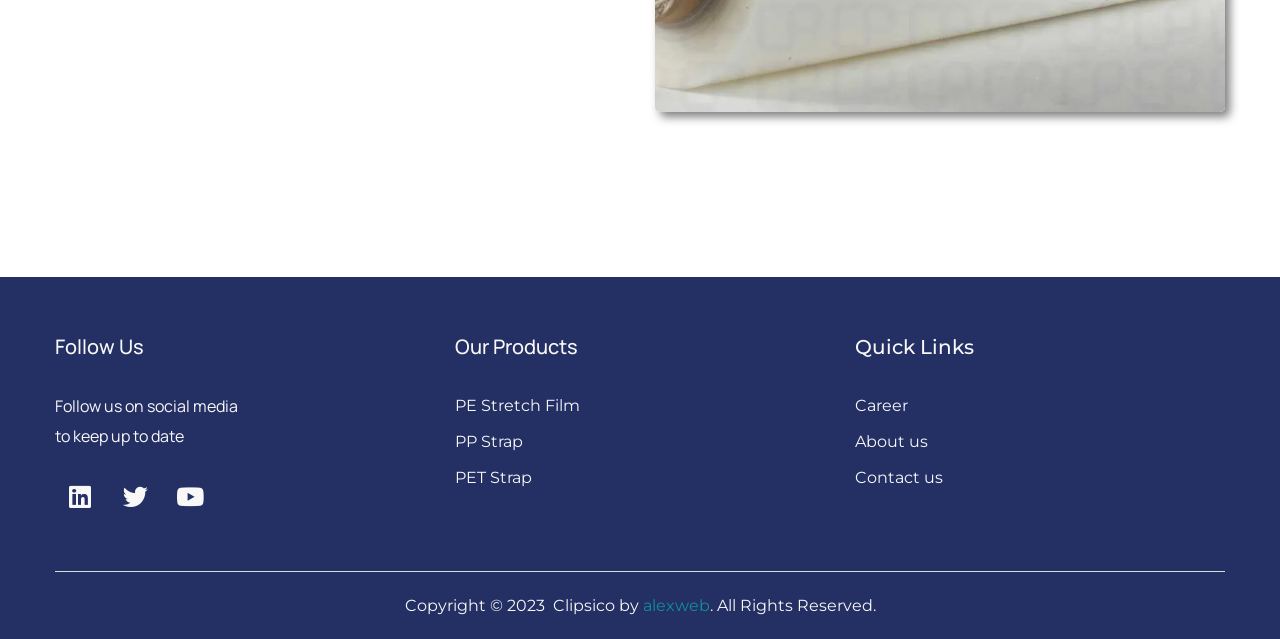Please provide a brief answer to the question using only one word or phrase: 
What is the position of the 'Our Products' section?

Middle left